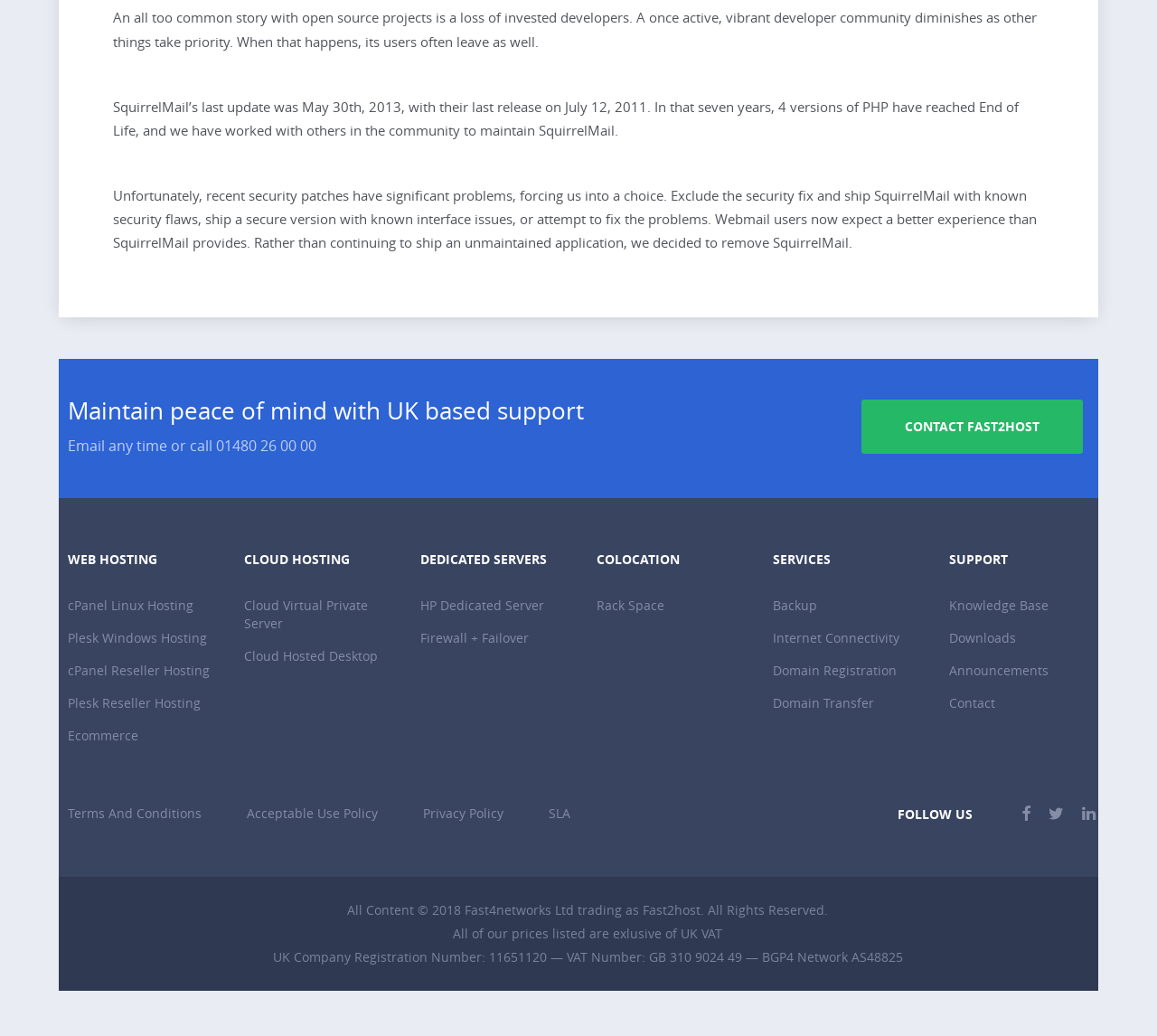Find the bounding box coordinates for the HTML element specified by: "Cloud Virtual Private Server".

[0.211, 0.569, 0.348, 0.618]